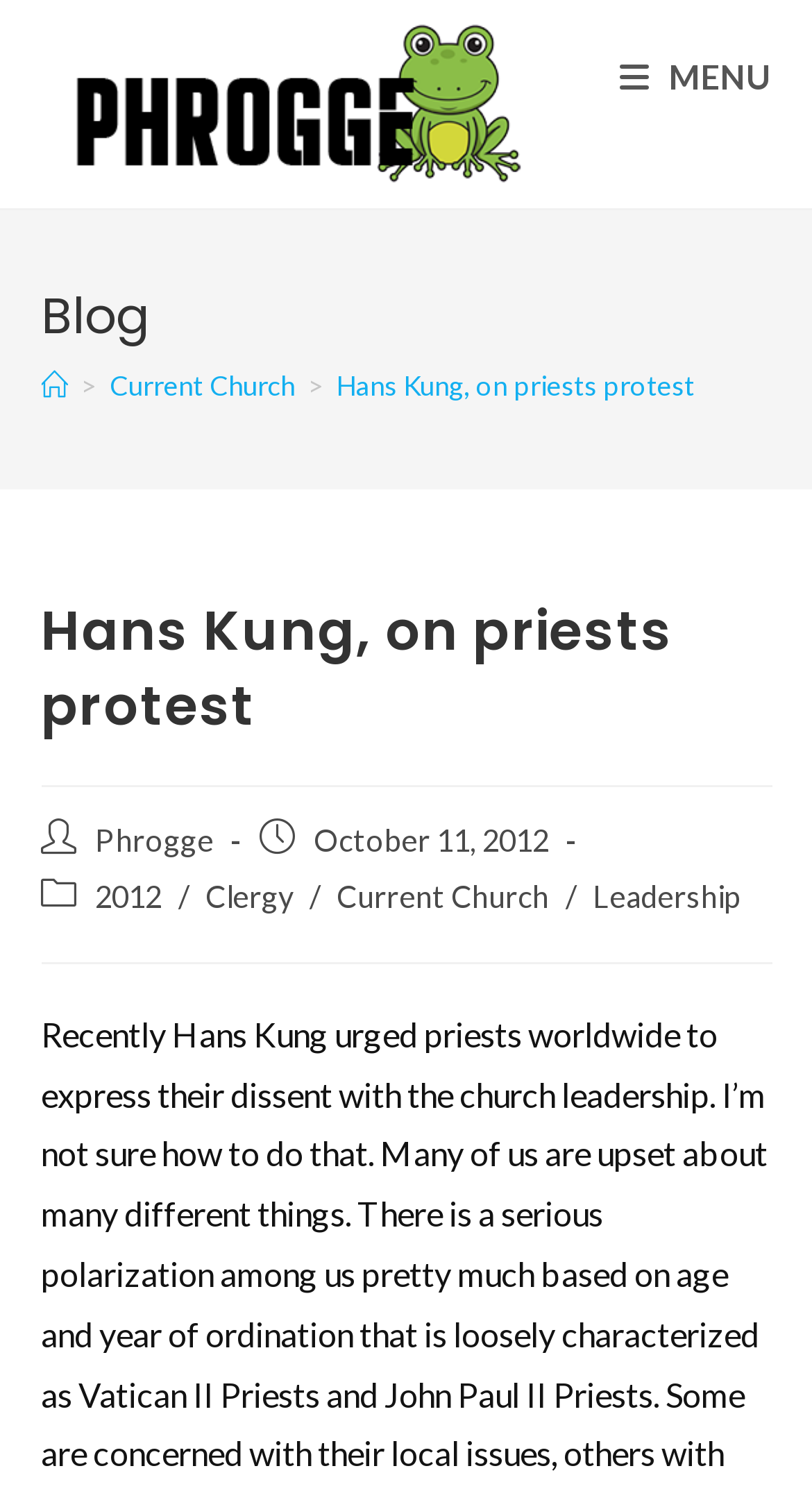Please specify the bounding box coordinates of the clickable section necessary to execute the following command: "Open the Mobile Menu".

[0.763, 0.038, 0.95, 0.064]